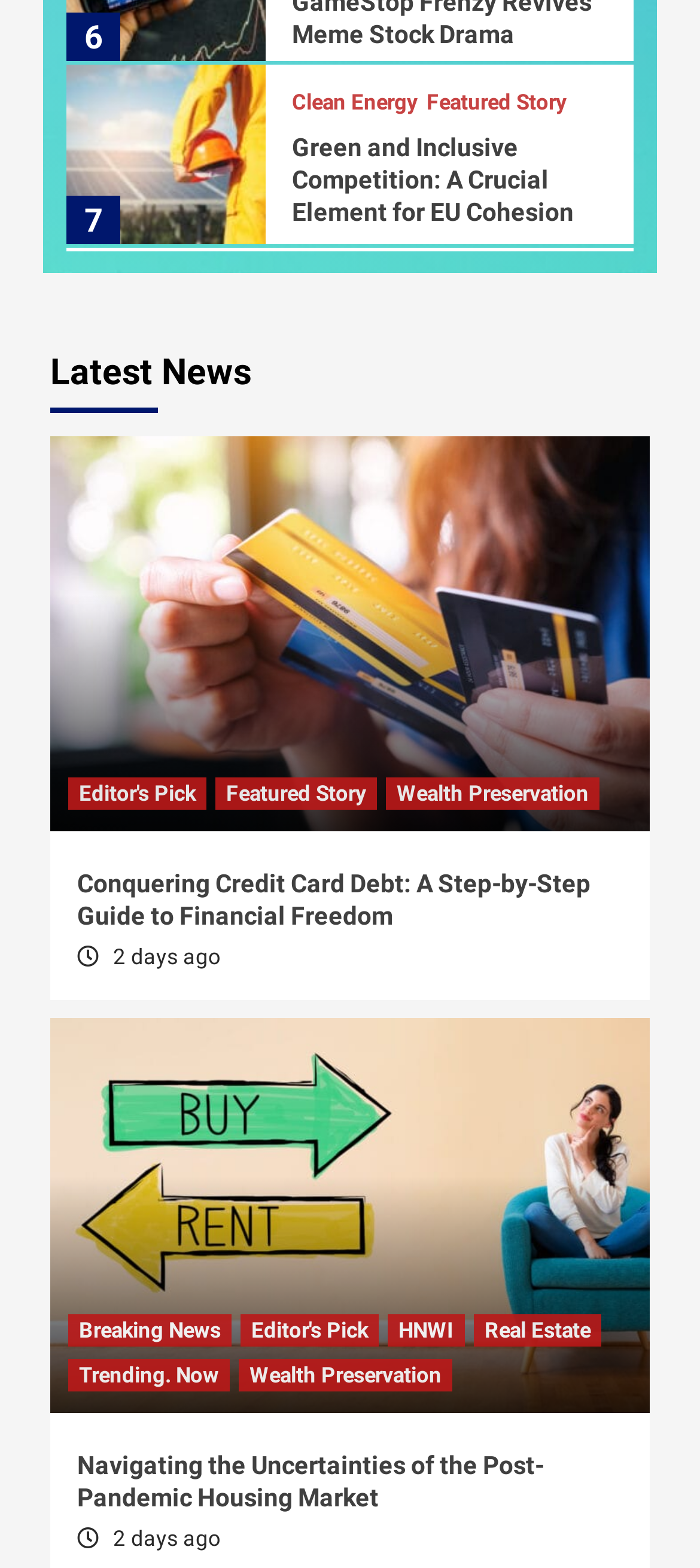Identify the bounding box coordinates for the UI element that matches this description: "HNWI".

[0.632, 0.085, 0.712, 0.099]